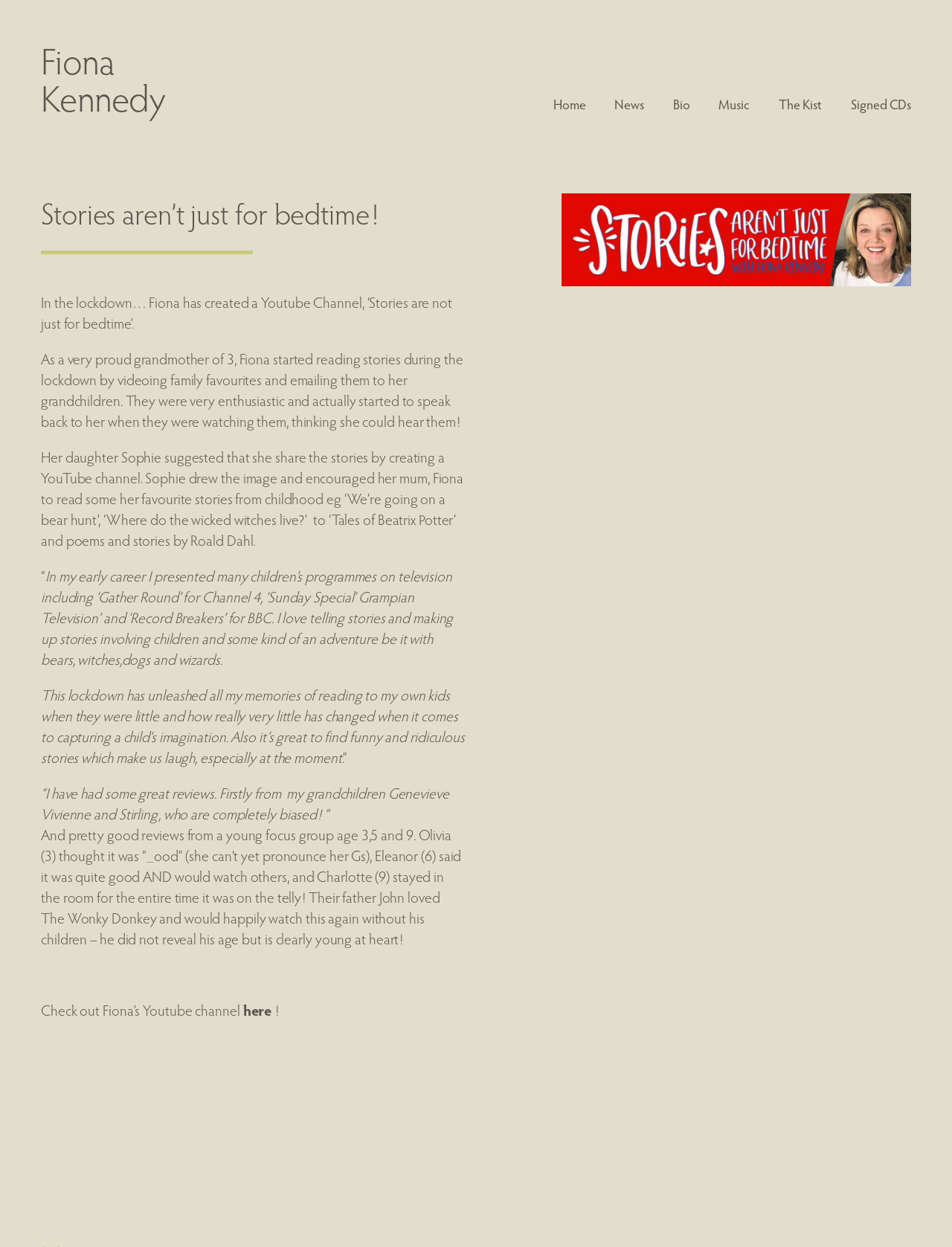Please mark the clickable region by giving the bounding box coordinates needed to complete this instruction: "Click on Fiona Kennedy".

[0.043, 0.033, 0.332, 0.092]